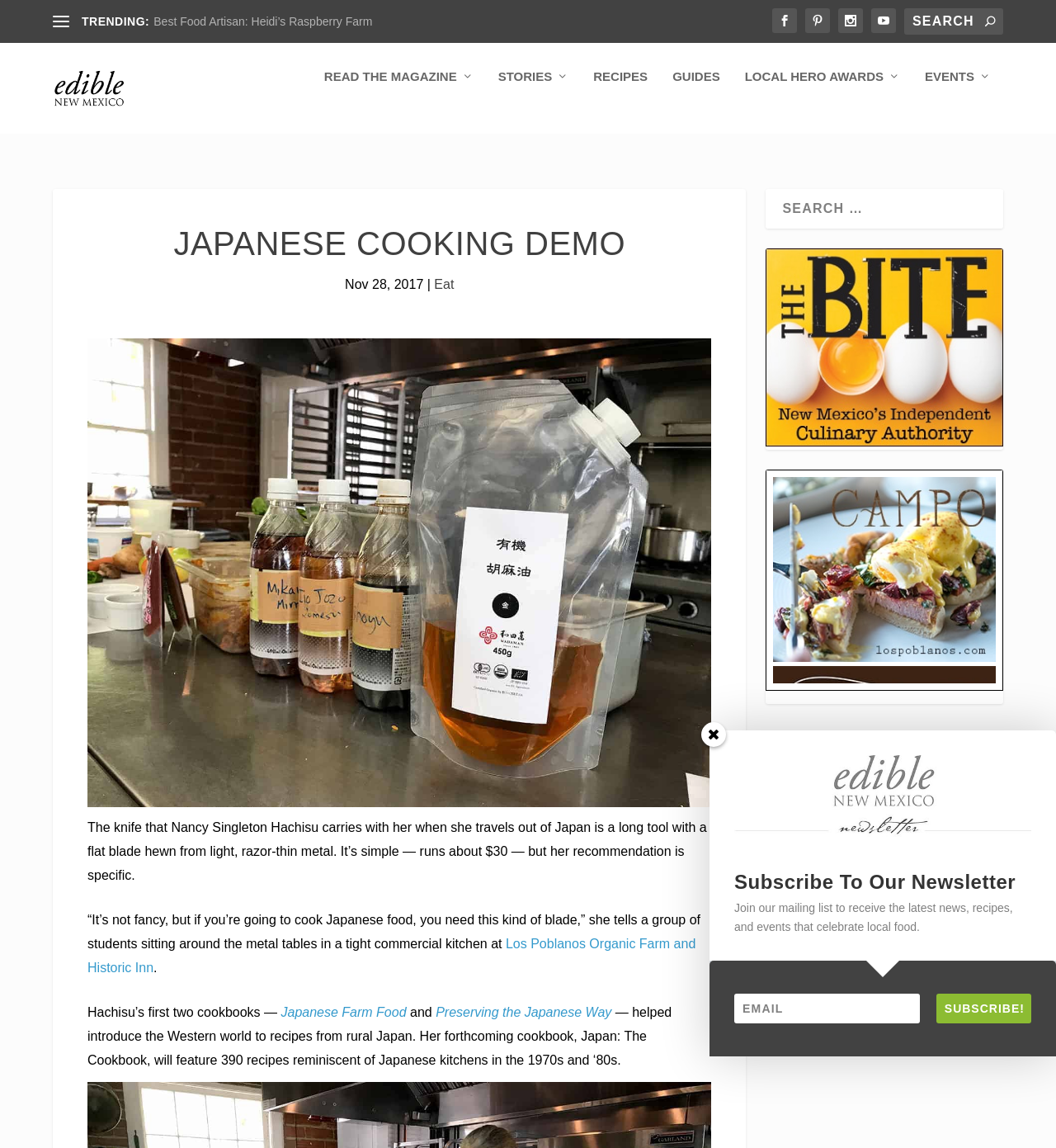Determine the bounding box coordinates of the clickable region to carry out the instruction: "Subscribe to the newsletter".

[0.887, 0.866, 0.977, 0.891]